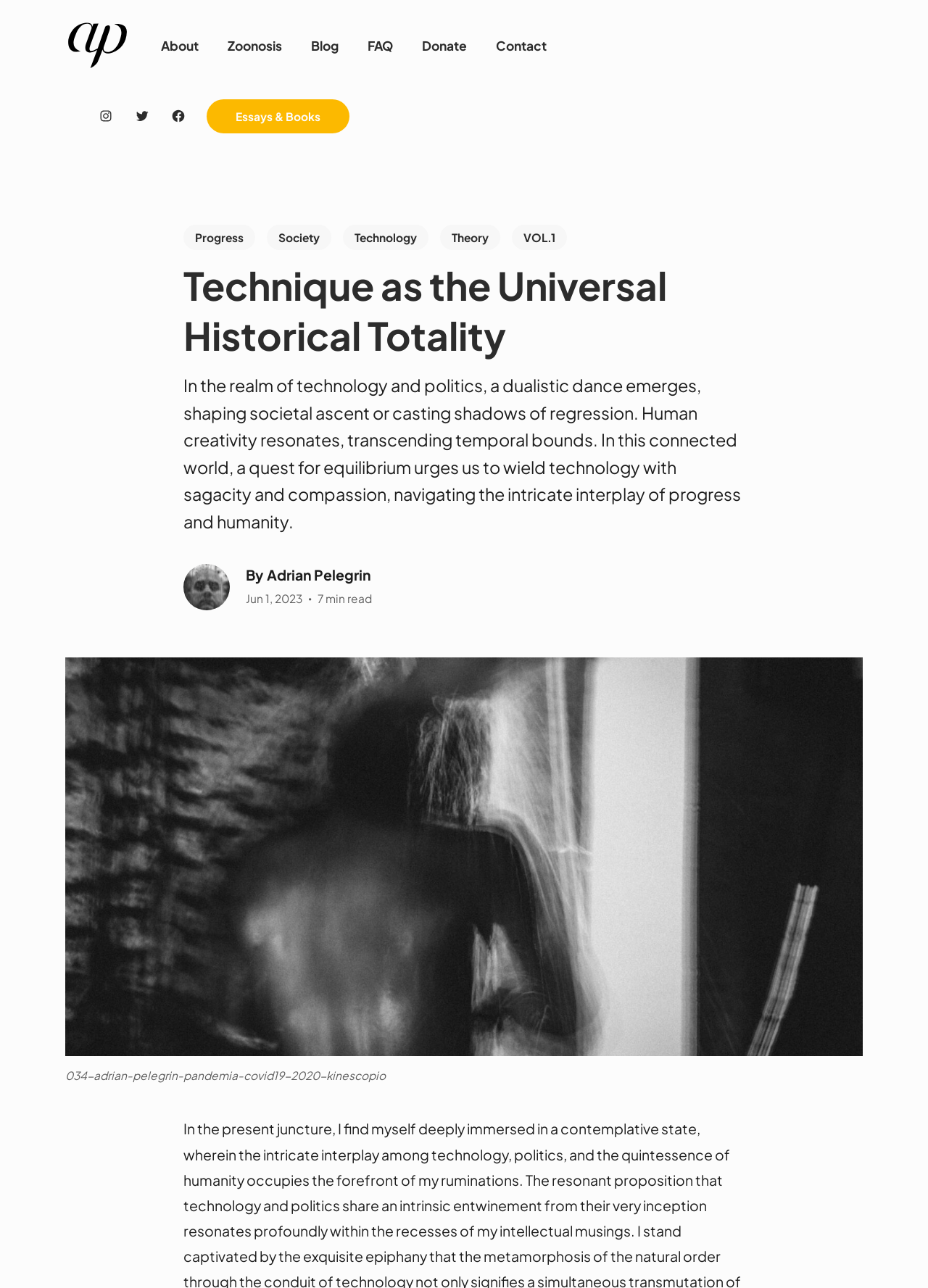Please determine the bounding box coordinates, formatted as (top-left x, top-left y, bottom-right x, bottom-right y), with all values as floating point numbers between 0 and 1. Identify the bounding box of the region described as: Progress

[0.198, 0.174, 0.275, 0.194]